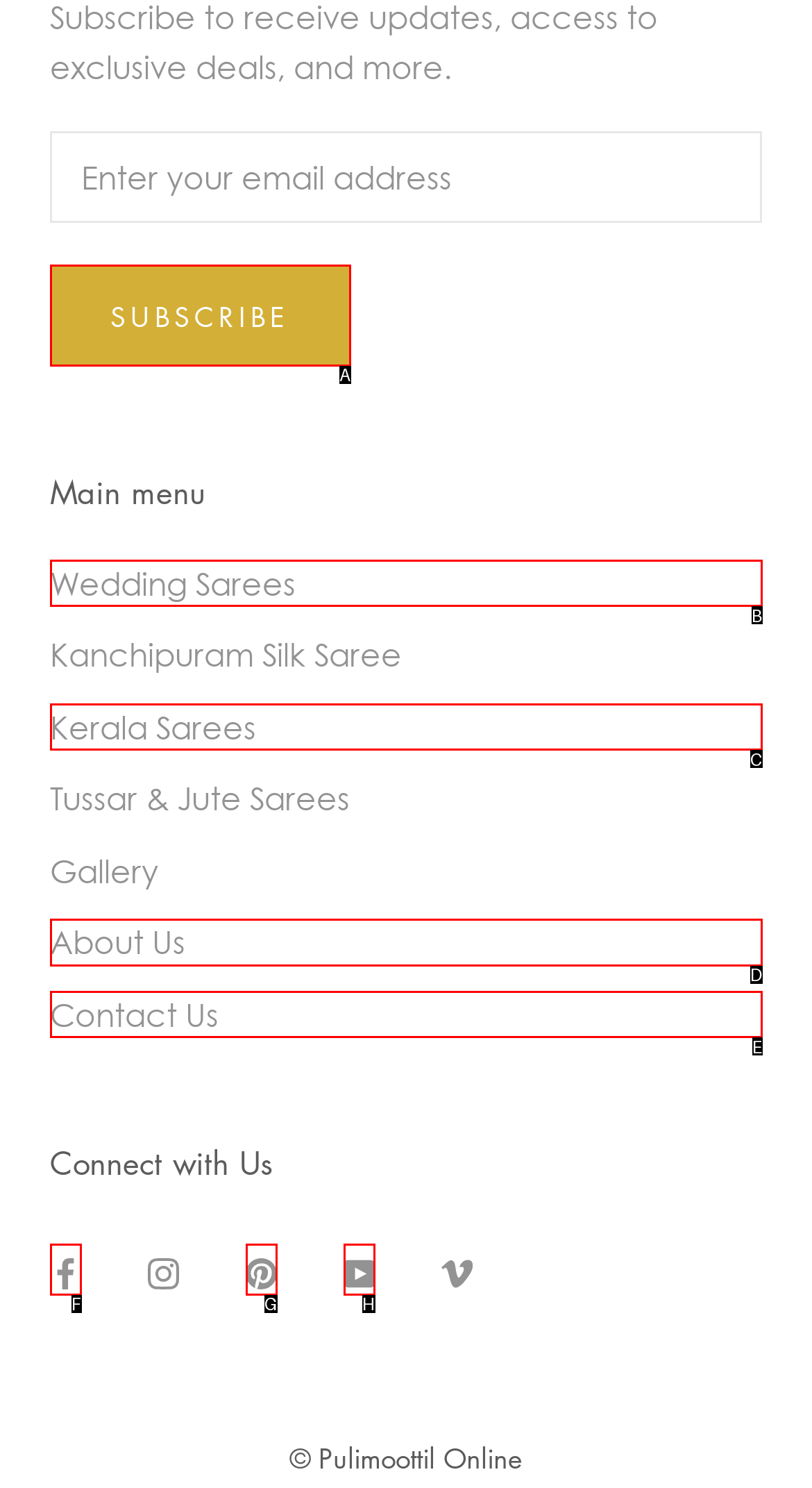Select the proper HTML element to perform the given task: Subscribe to newsletter Answer with the corresponding letter from the provided choices.

A